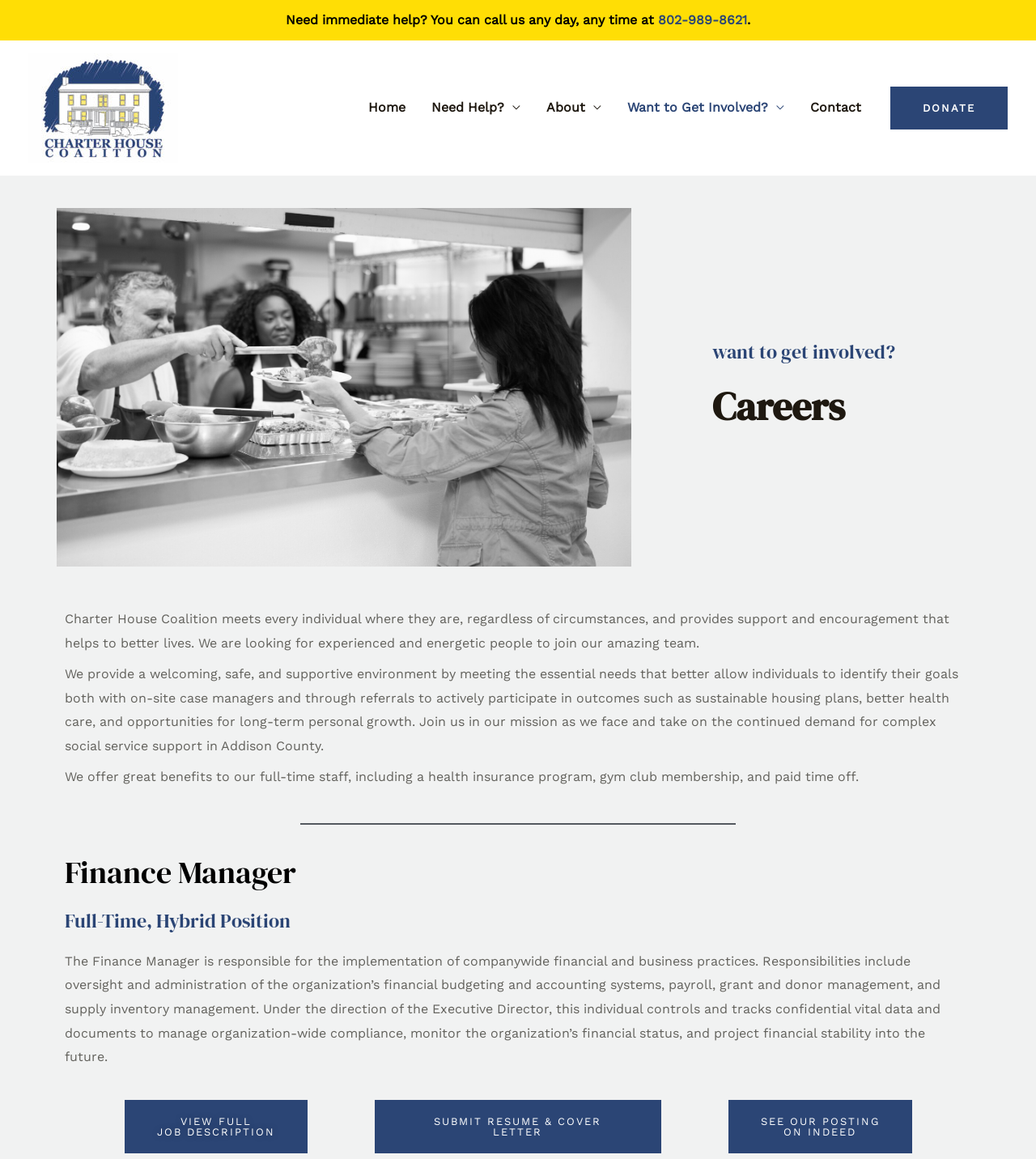Analyze the image and deliver a detailed answer to the question: What is the phone number to call for immediate help?

The phone number can be found at the top of the webpage, next to the text 'Need immediate help? You can call us any day, any time at'.